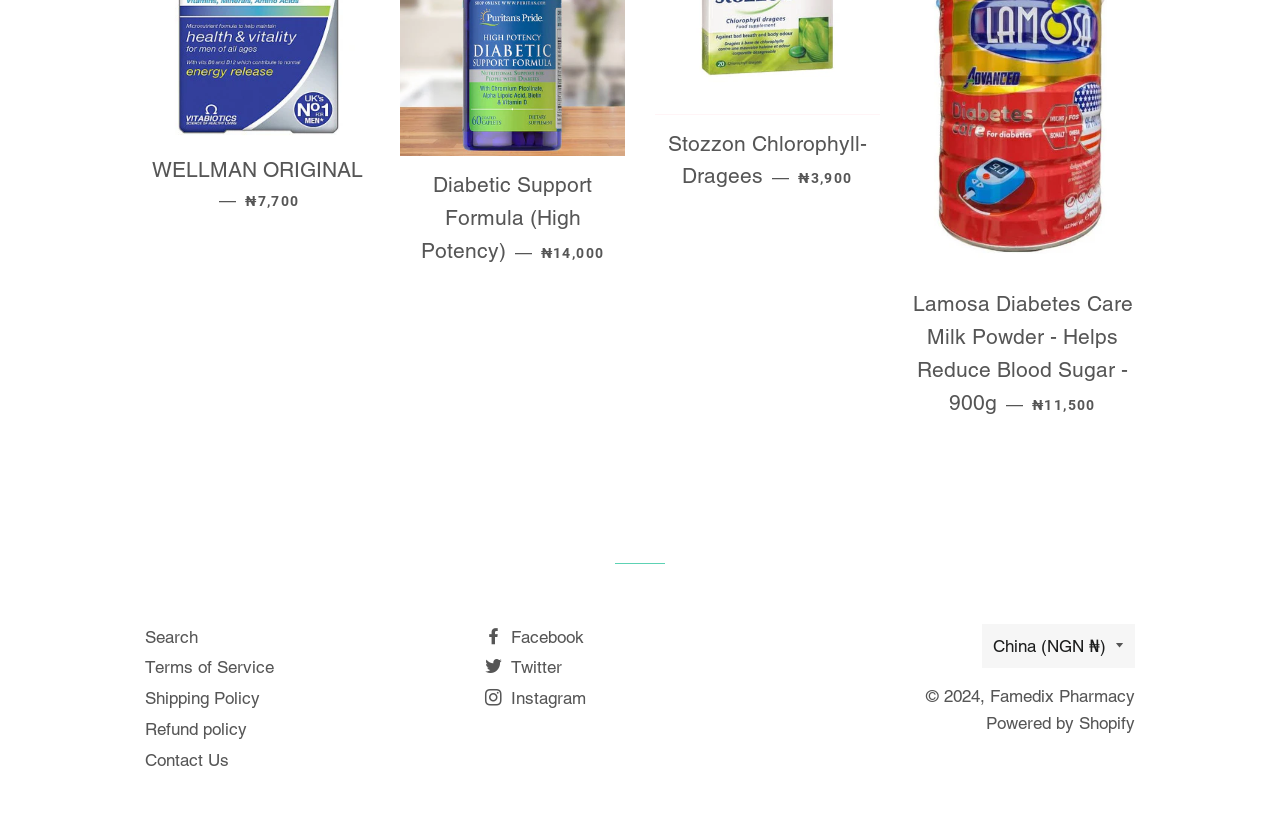Please identify the bounding box coordinates of the clickable region that I should interact with to perform the following instruction: "Visit Famedix Pharmacy". The coordinates should be expressed as four float numbers between 0 and 1, i.e., [left, top, right, bottom].

[0.773, 0.839, 0.887, 0.863]